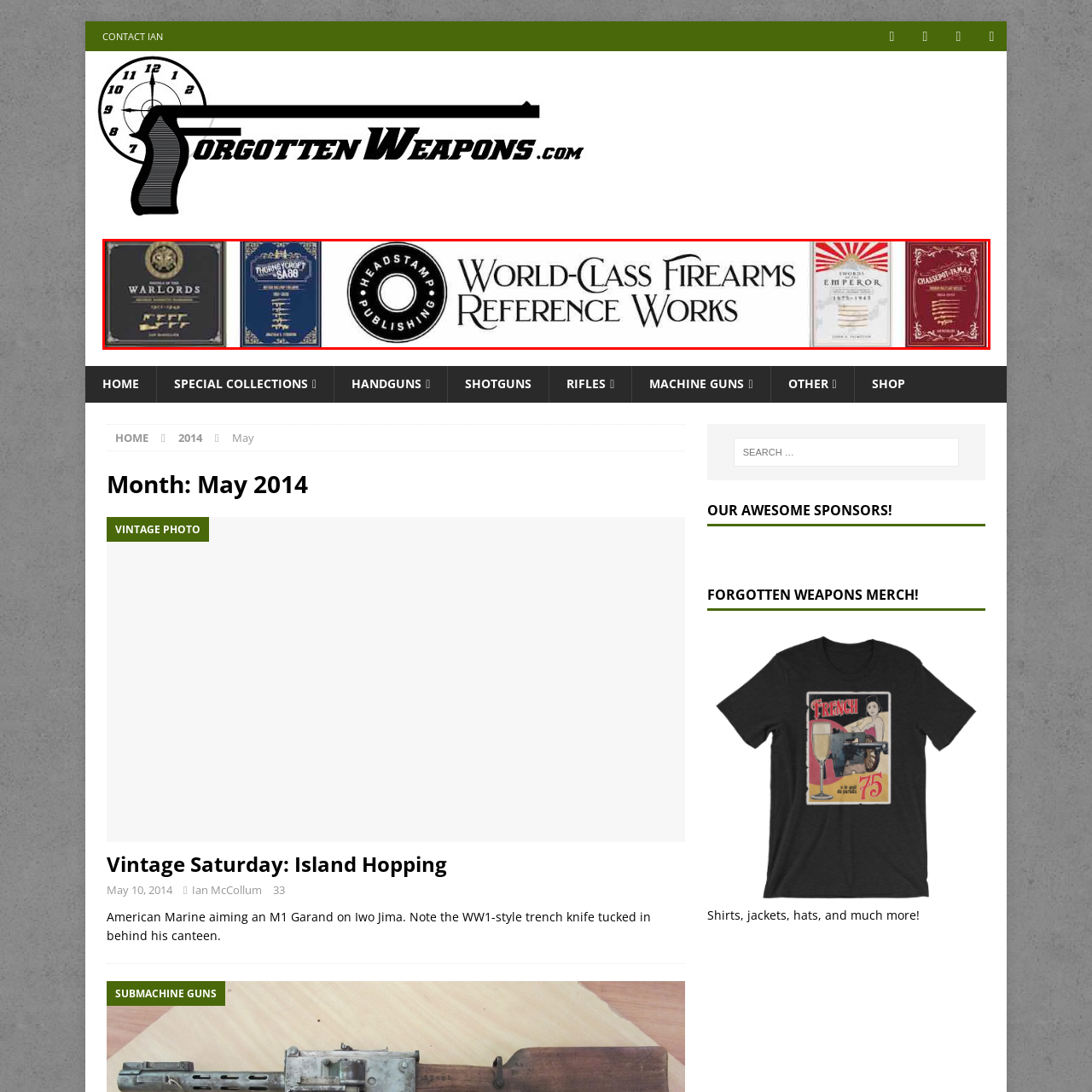Explain in detail what is shown in the red-bordered image.

This image showcases a visually appealing advertisement by Head Stamp Publishing, highlighting their collection of world-class firearms reference works. The advertisement features a series of book covers, each distinct in design and color, promoting titles such as "Warlords" and "World Emperor." Central to the display is the Head Stamp Publishing logo, elegantly framed, indicating a commitment to quality in firearm literature. The overall presentation emphasizes the rich heritage and scholarly significance of firearms, inviting collectors and enthusiasts to explore the extensive range of available titles.